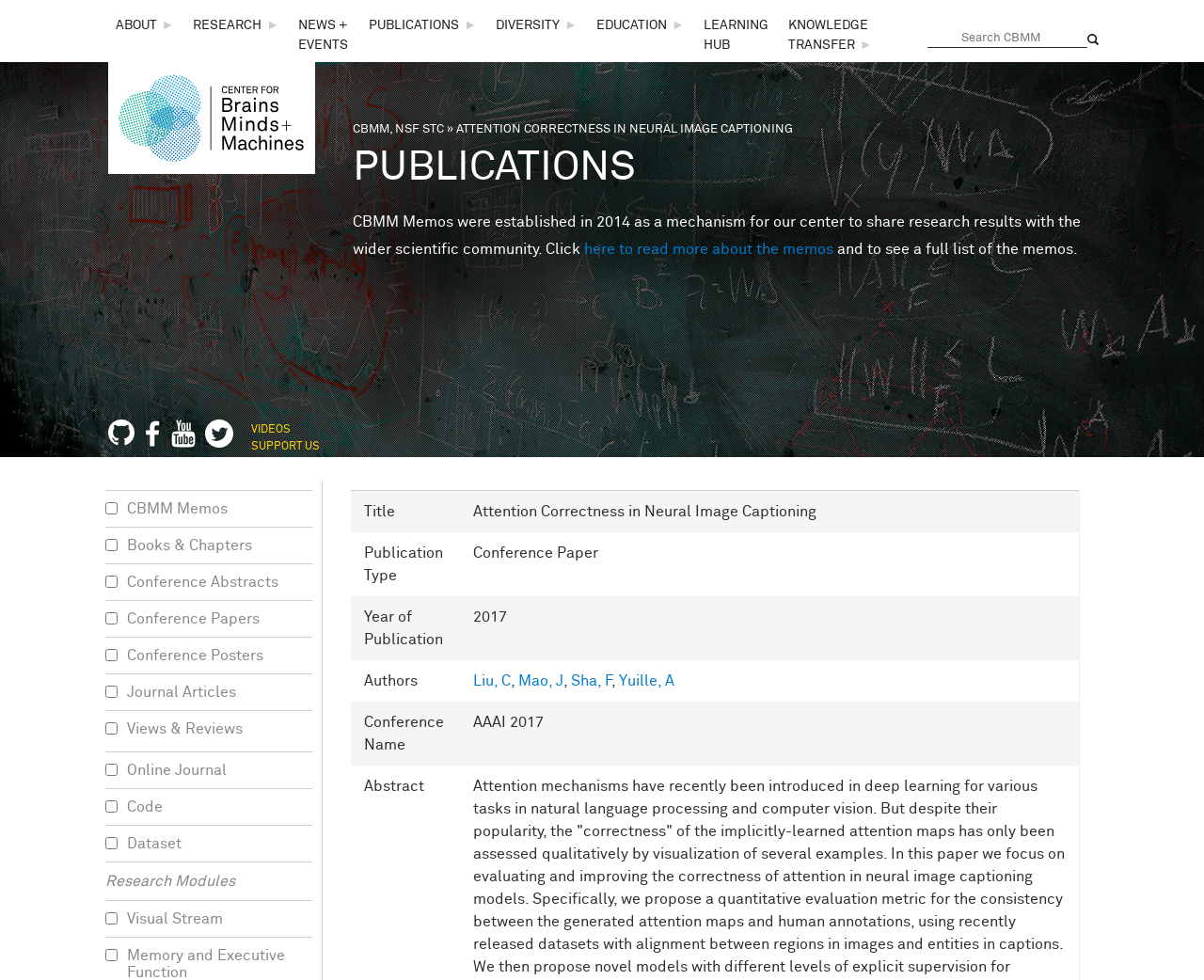What is the name of the center?
Please elaborate on the answer to the question with detailed information.

I found the answer by looking at the heading element with the text 'THE CENTER FOR BRAINS, MINDS & MACHINES' which is located at the top of the webpage.